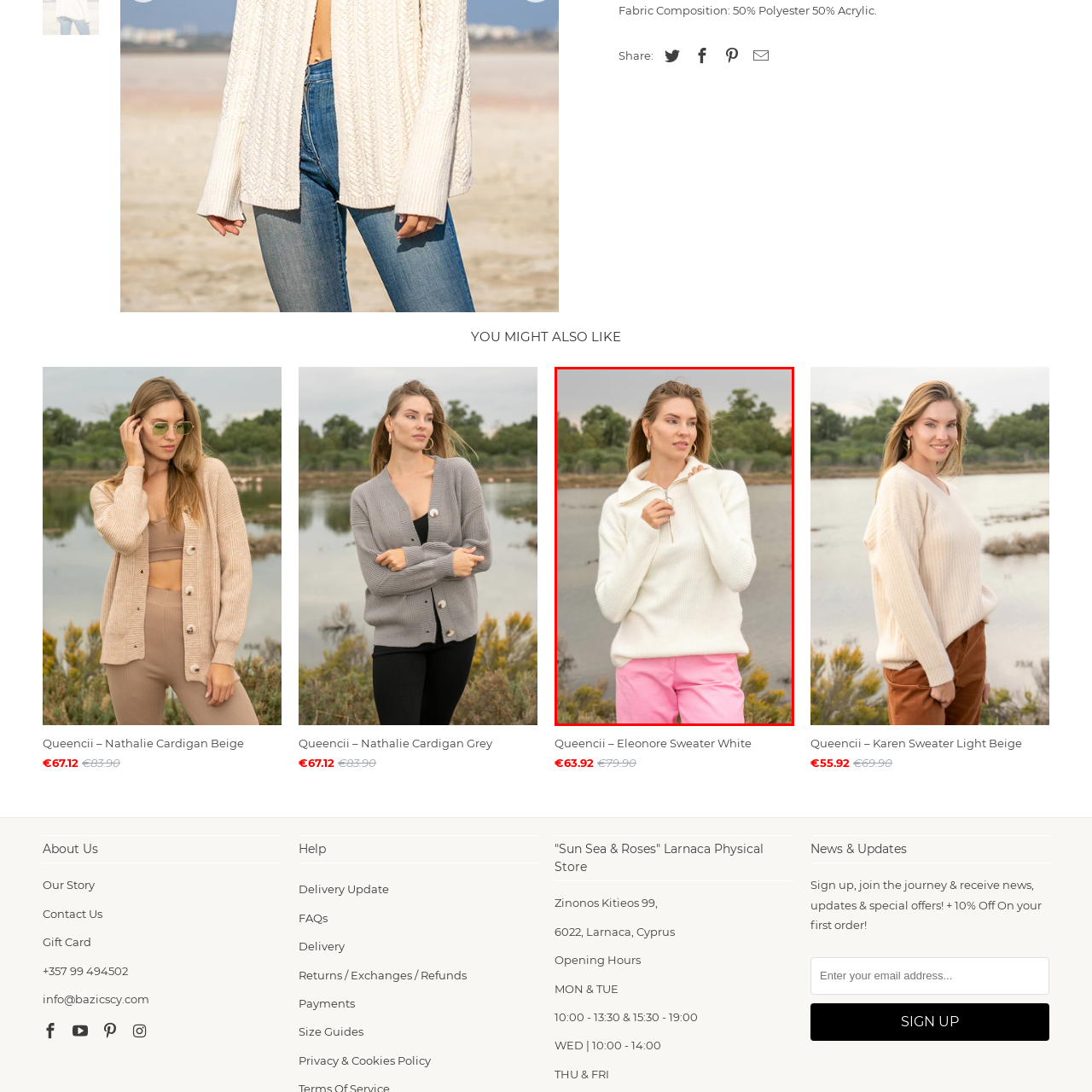Please provide a thorough description of the image inside the red frame.

This image features a model wearing a stylish and cozy white quarter-zip sweater, perfectly complemented by soft pink trousers. The model stands outdoors, with a serene natural backdrop that includes greenery and a body of water, embodying a relaxed yet fashionable vibe. The sweater's ribbed texture adds visual interest, while the zipper at the neck offers a modern touch. Her hair is gently tousled by the breeze, and she holds the zipper with one hand, adding a casual elegance to her pose. The scene conveys a sense of comfort and sophistication, making it ideal for both casual outings and laid-back gatherings.